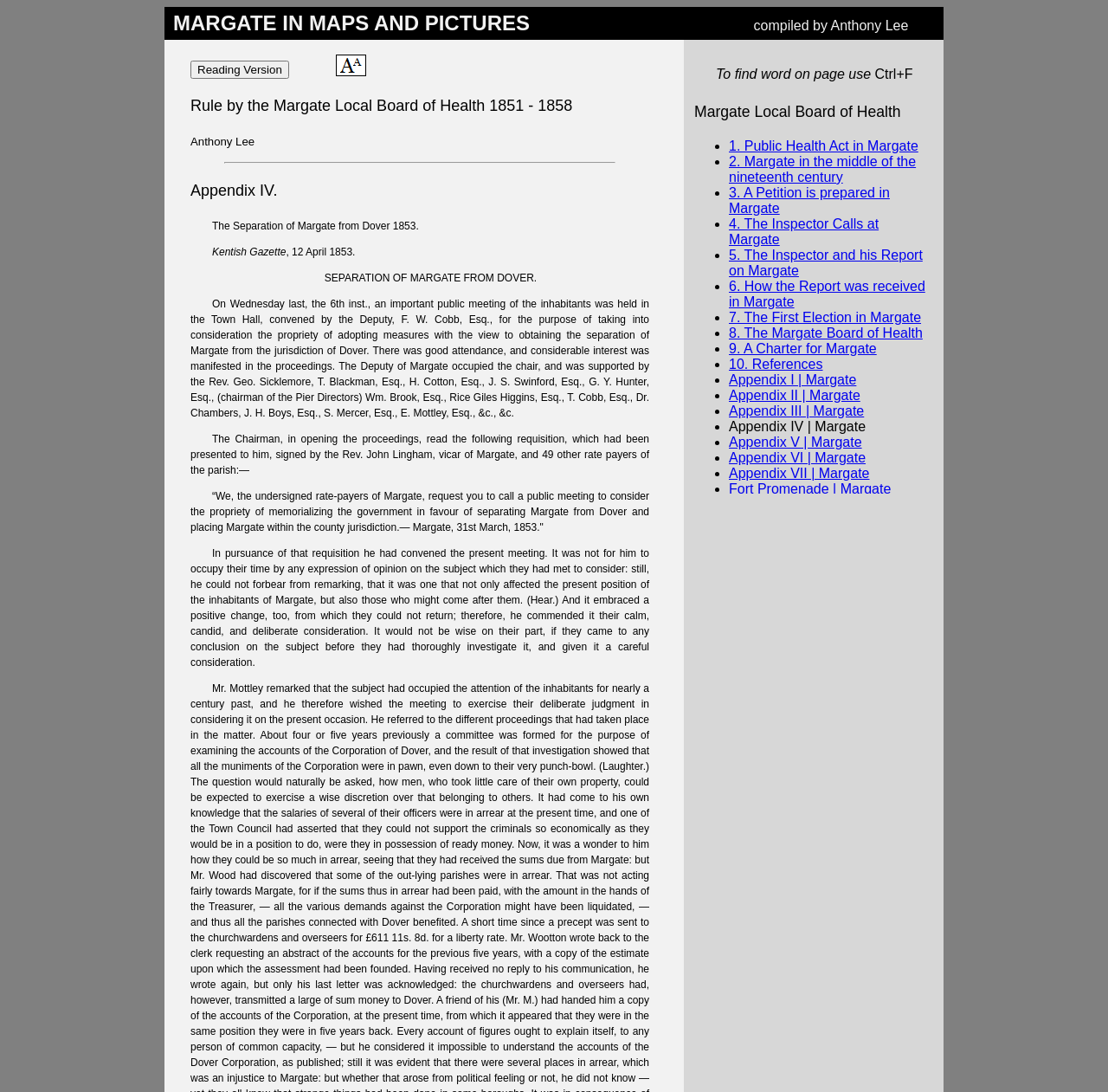Who signed the requisition presented to the Chairman?
Based on the screenshot, provide a one-word or short-phrase response.

Rev. John Lingham and 49 other rate payers